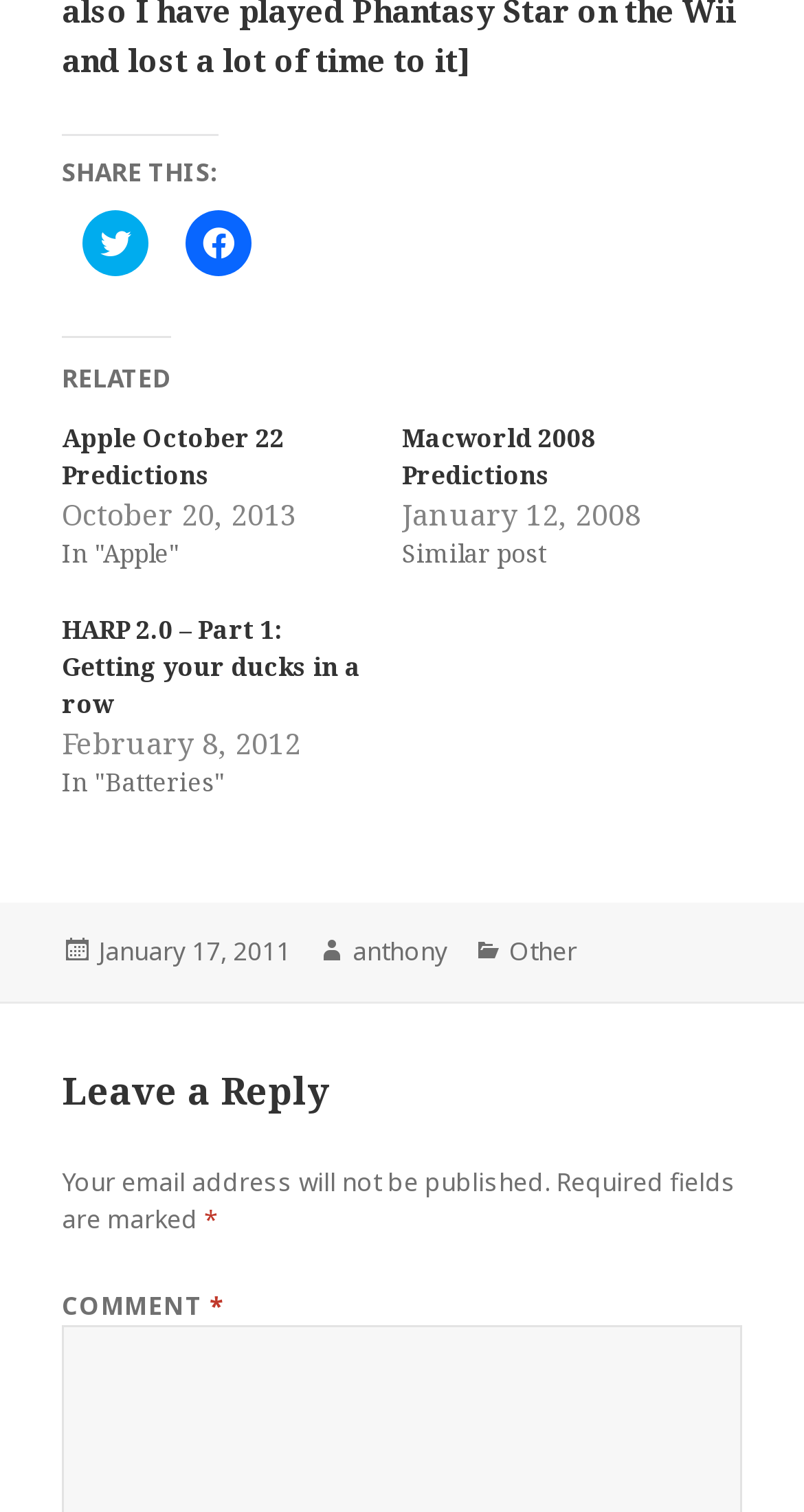Specify the bounding box coordinates for the region that must be clicked to perform the given instruction: "Visit Inmobiliaria MORAGUESPONS website".

None